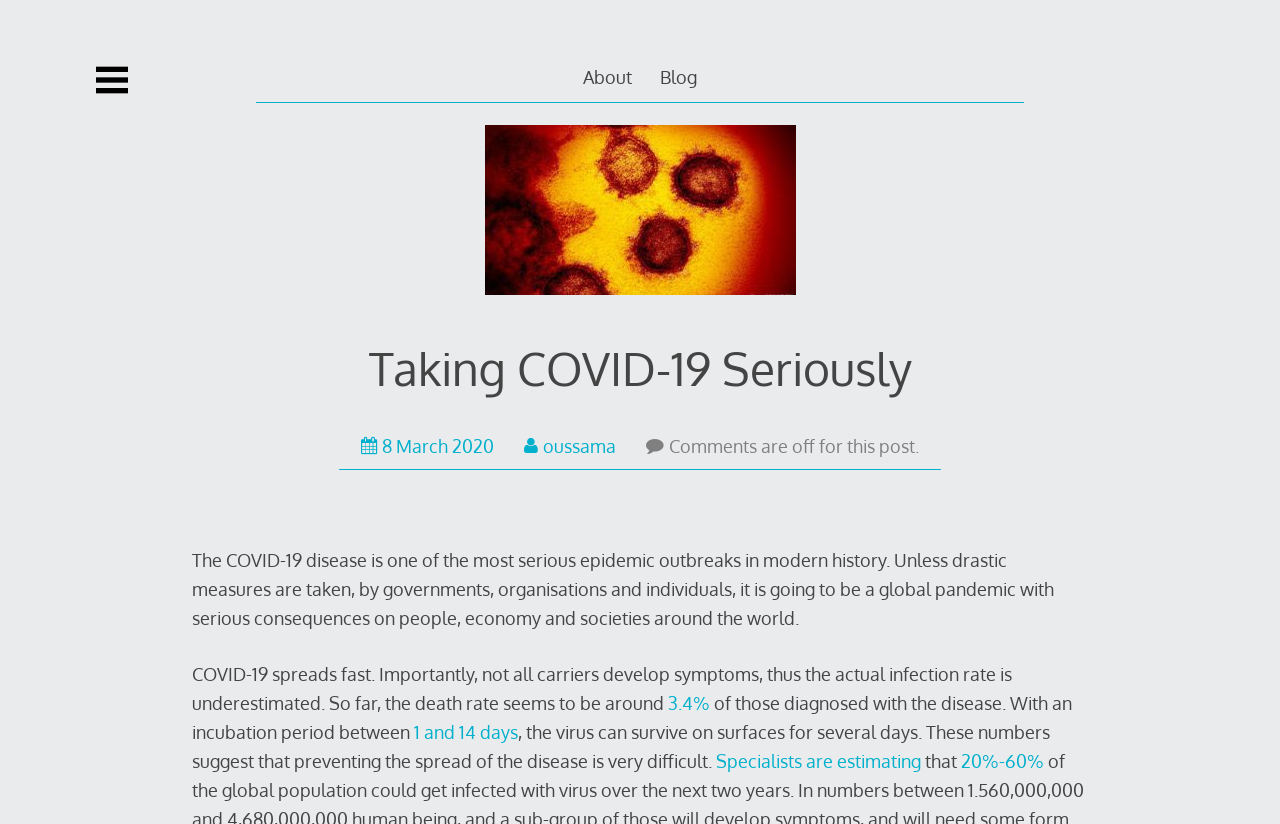Using the description "News", locate and provide the bounding box of the UI element.

None